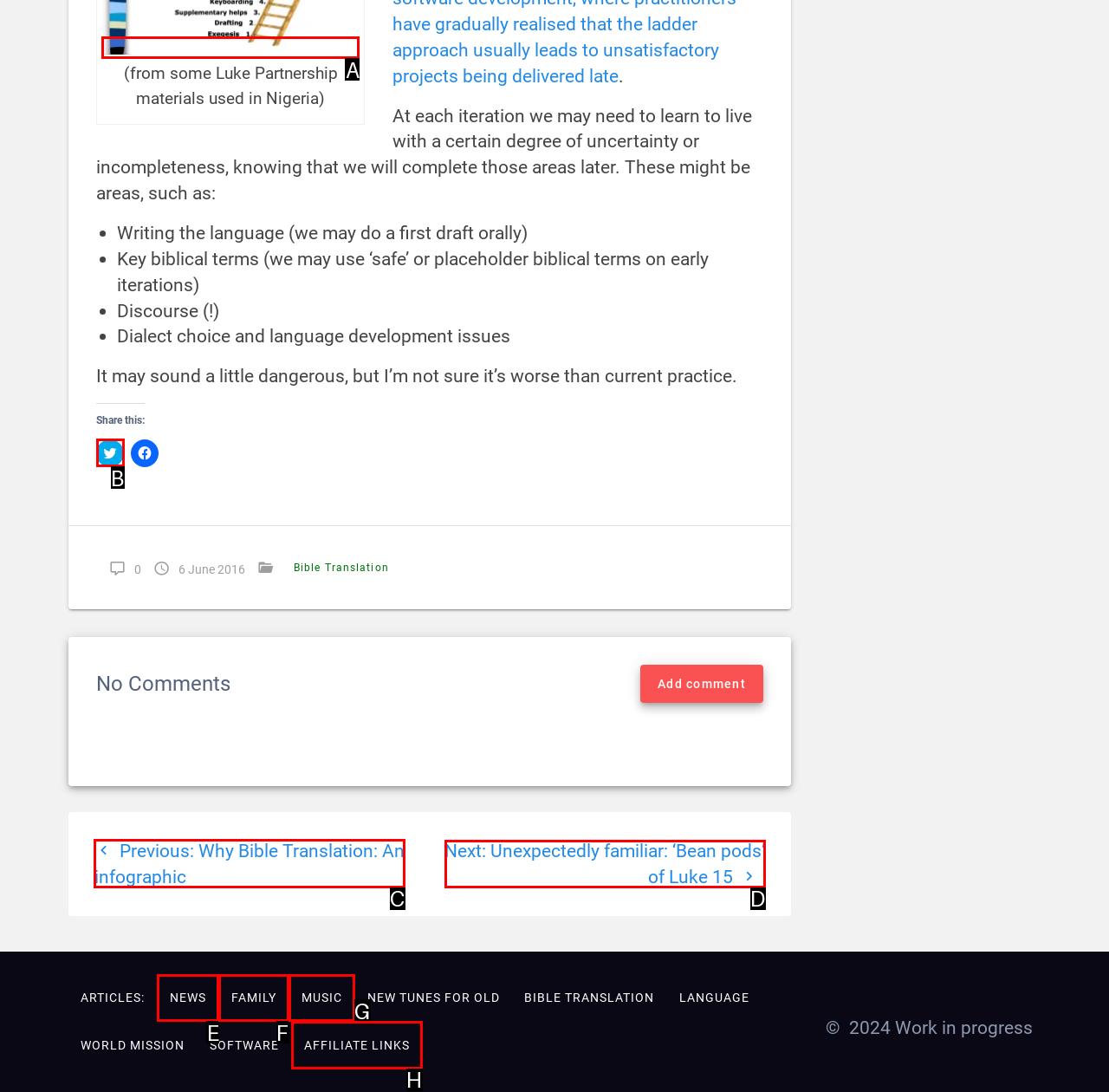Select the HTML element that should be clicked to accomplish the task: View previous post Reply with the corresponding letter of the option.

C